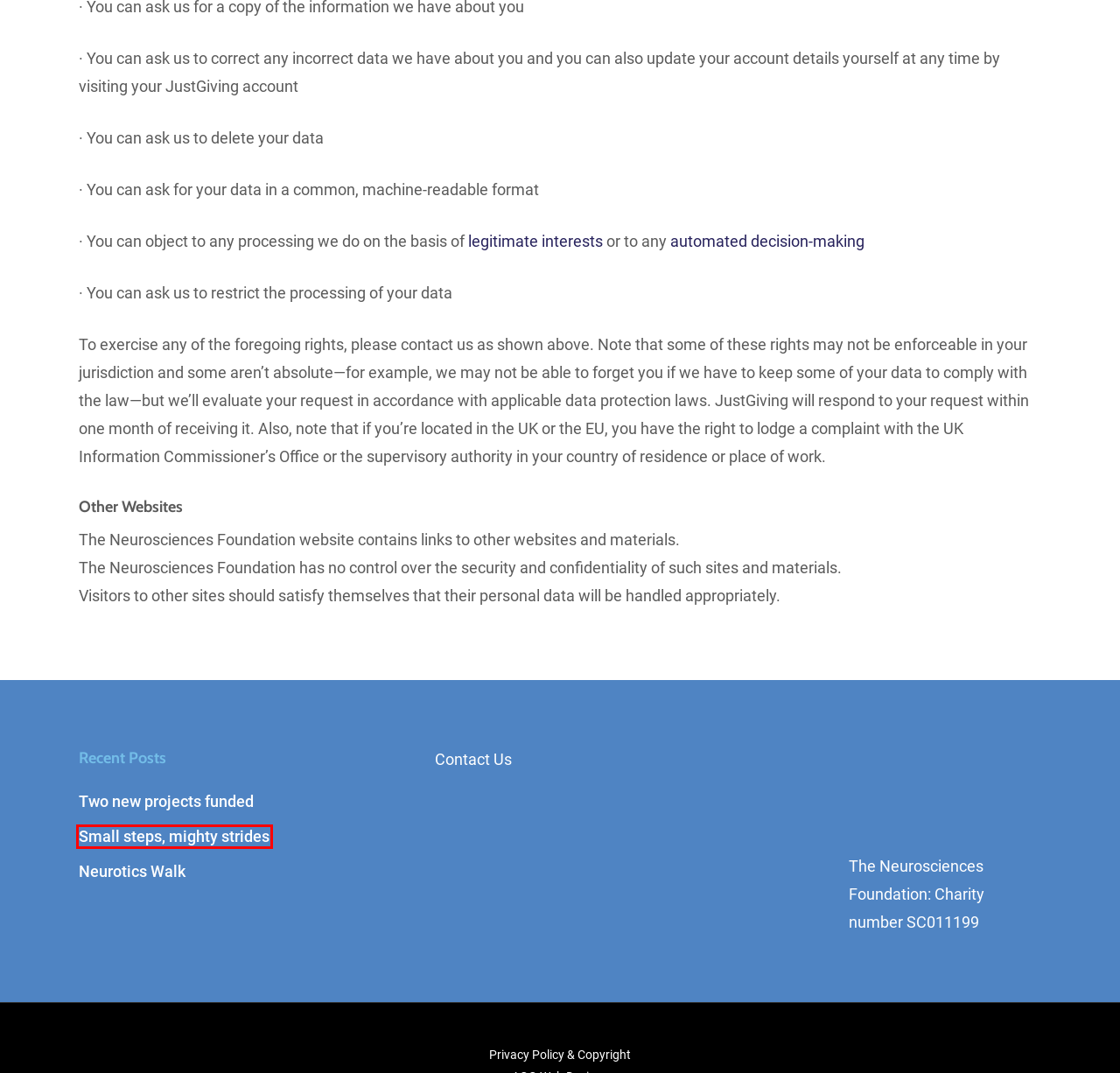Look at the screenshot of a webpage where a red rectangle bounding box is present. Choose the webpage description that best describes the new webpage after clicking the element inside the red bounding box. Here are the candidates:
A. Comprehensive Privacy Policy v30 | JustGiving
B. Two new projects funded – Neurosciences Foundation
C. London Marathon 2022 – Neurosciences Foundation
D. Contact – Neurosciences Foundation
E. Douglas Park Golf Club – Neurosciences Foundation
F. News – Neurosciences Foundation
G. Small steps, mighty strides – Neurosciences Foundation
H. Neurotics Walk – Neurosciences Foundation

G